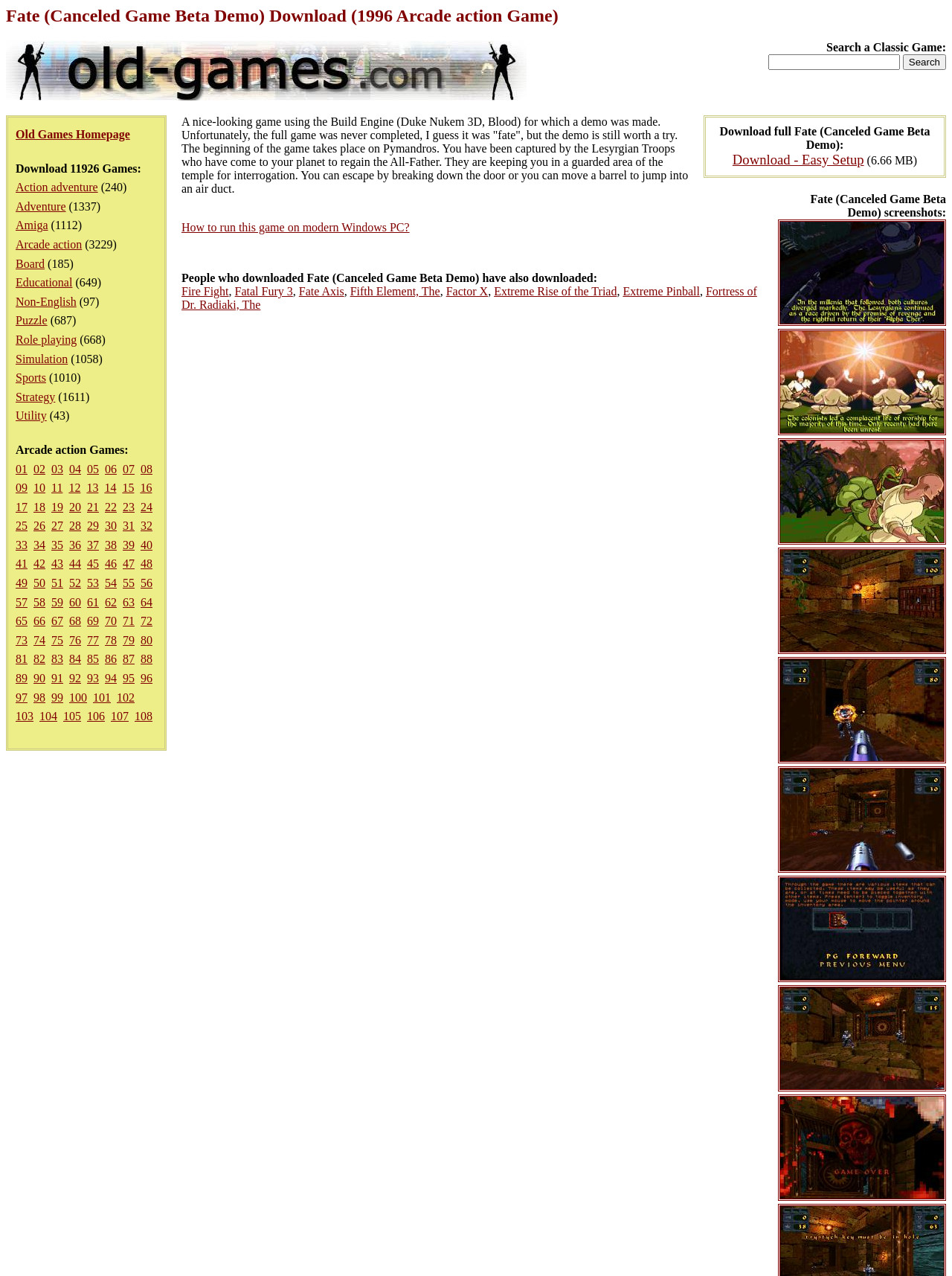Consider the image and give a detailed and elaborate answer to the question: 
How many game categories are listed on the webpage?

The webpage lists 14 game categories, including Action adventure, Adventure, Amiga, Arcade action, Board, Educational, Non-English, Puzzle, Role playing, Simulation, Sports, Strategy, and Utility.